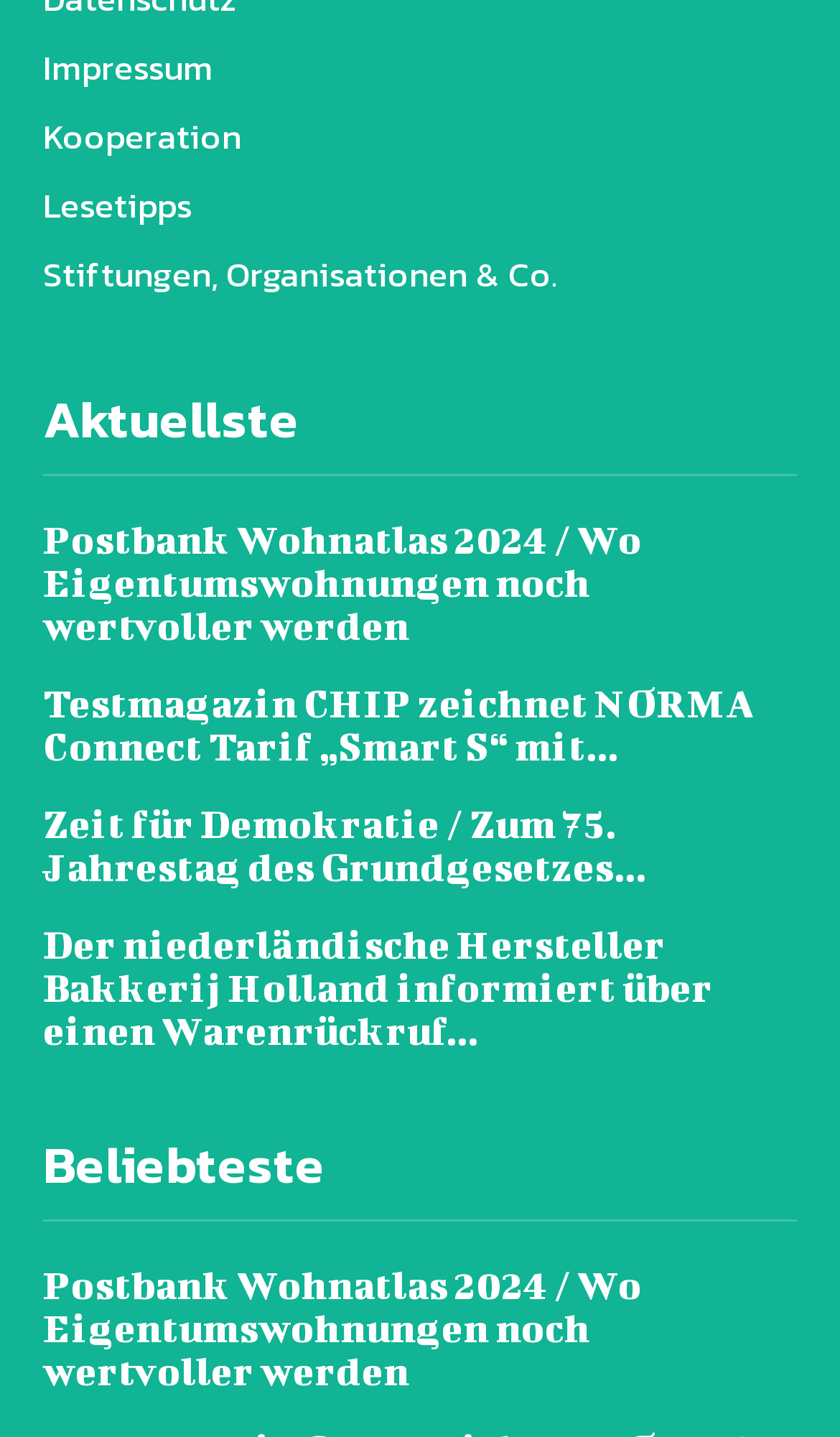What is the last link on the webpage?
From the screenshot, provide a brief answer in one word or phrase.

Postbank Wohnatlas 2024 / Wo Eigentumswohnungen noch wertvoller werden